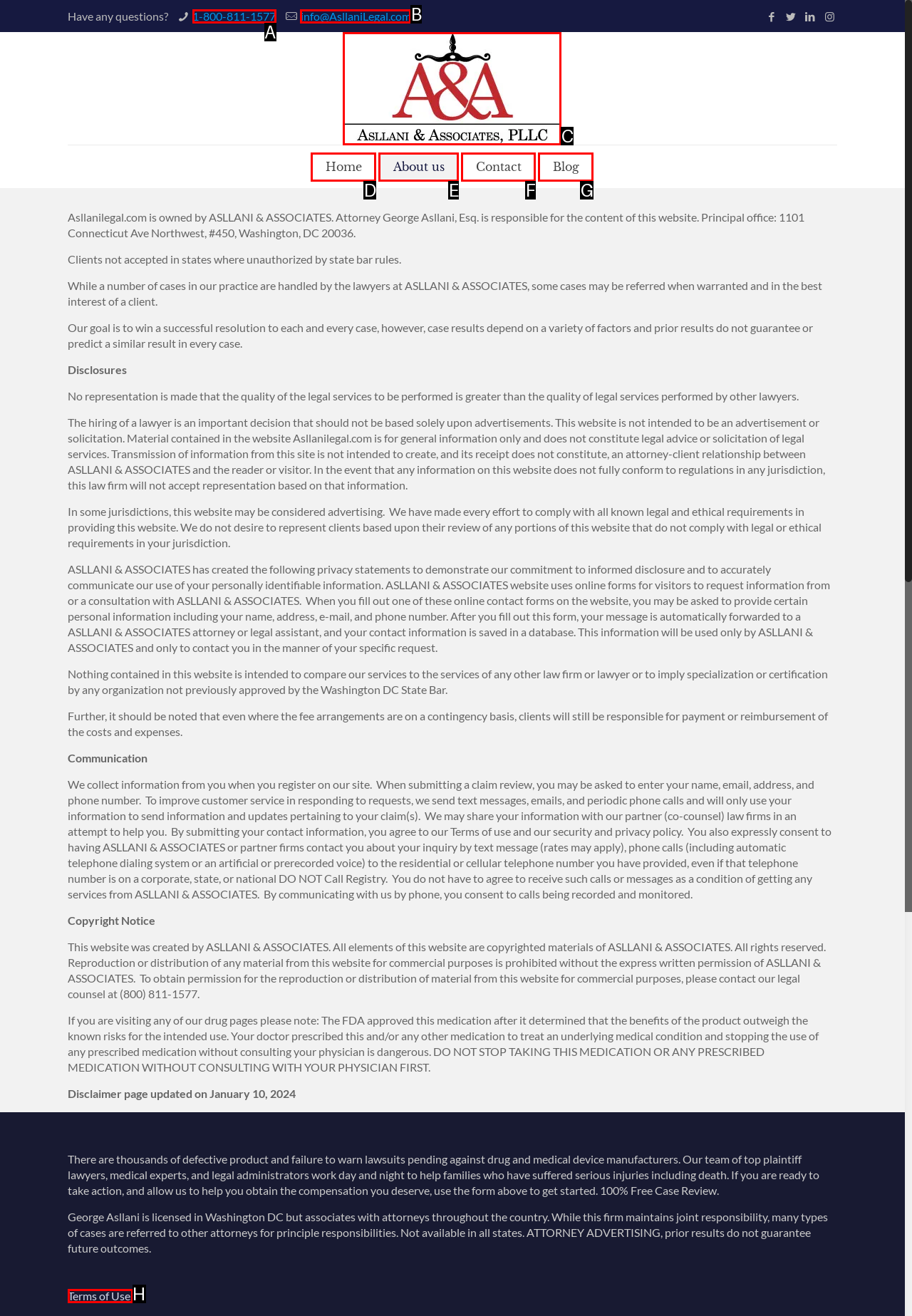Choose the HTML element that best fits the given description: alt="Order Cards" name="graphic6". Answer by stating the letter of the option.

None